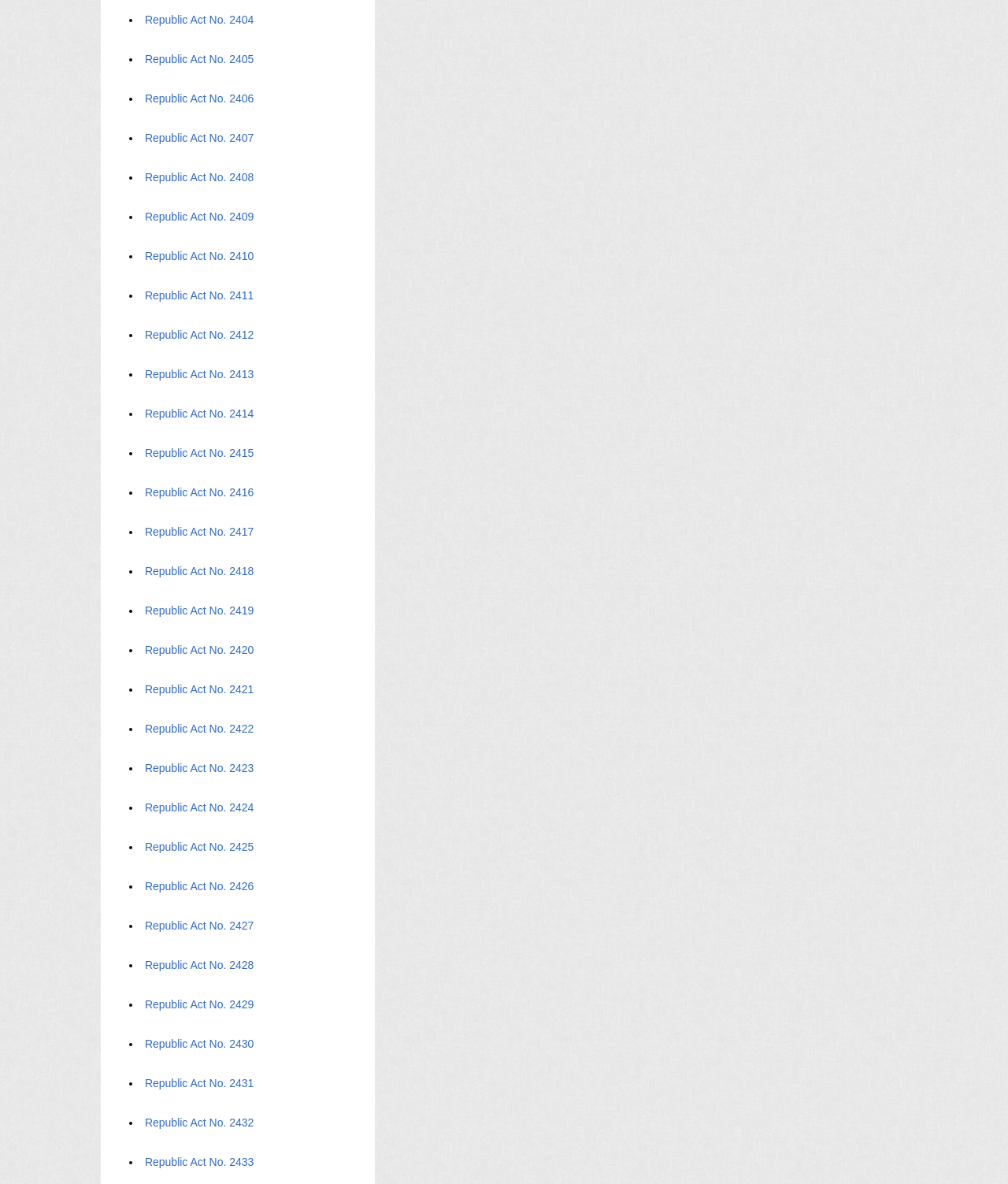Determine the bounding box coordinates of the region to click in order to accomplish the following instruction: "View Republic Act No. 2430". Provide the coordinates as four float numbers between 0 and 1, specifically [left, top, right, bottom].

[0.143, 0.876, 0.253, 0.887]